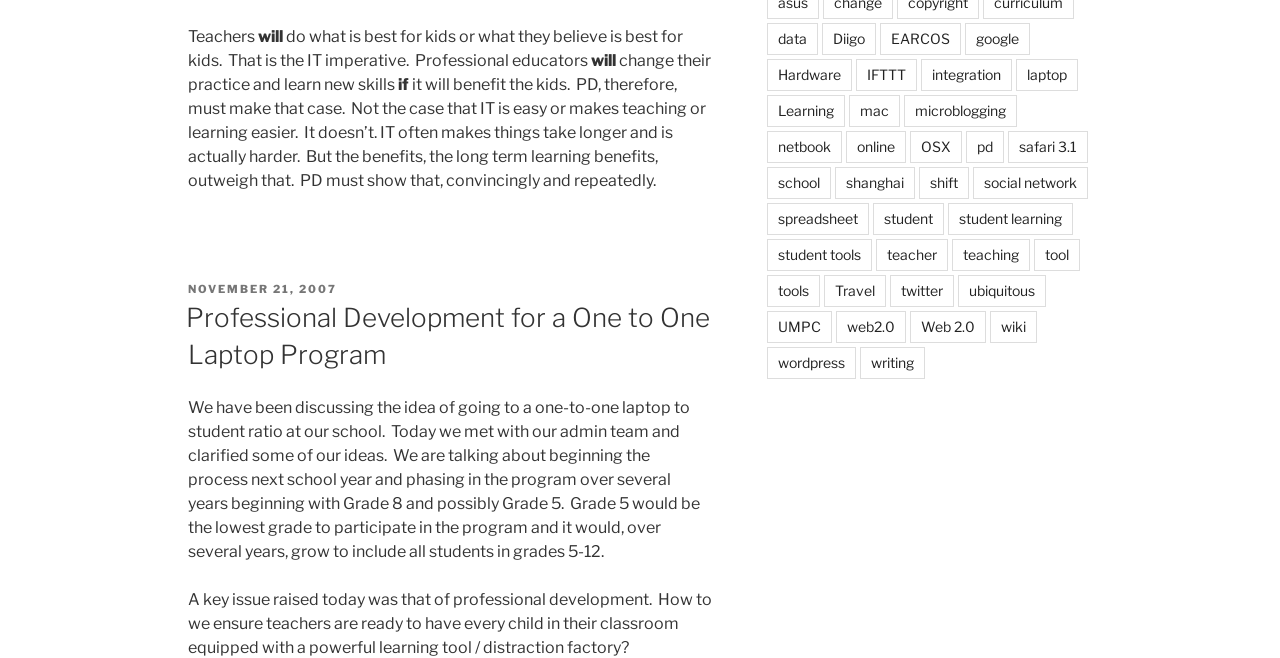What is the proposed plan for implementing the one-to-one laptop program? Based on the image, give a response in one word or a short phrase.

Phasing in over several years